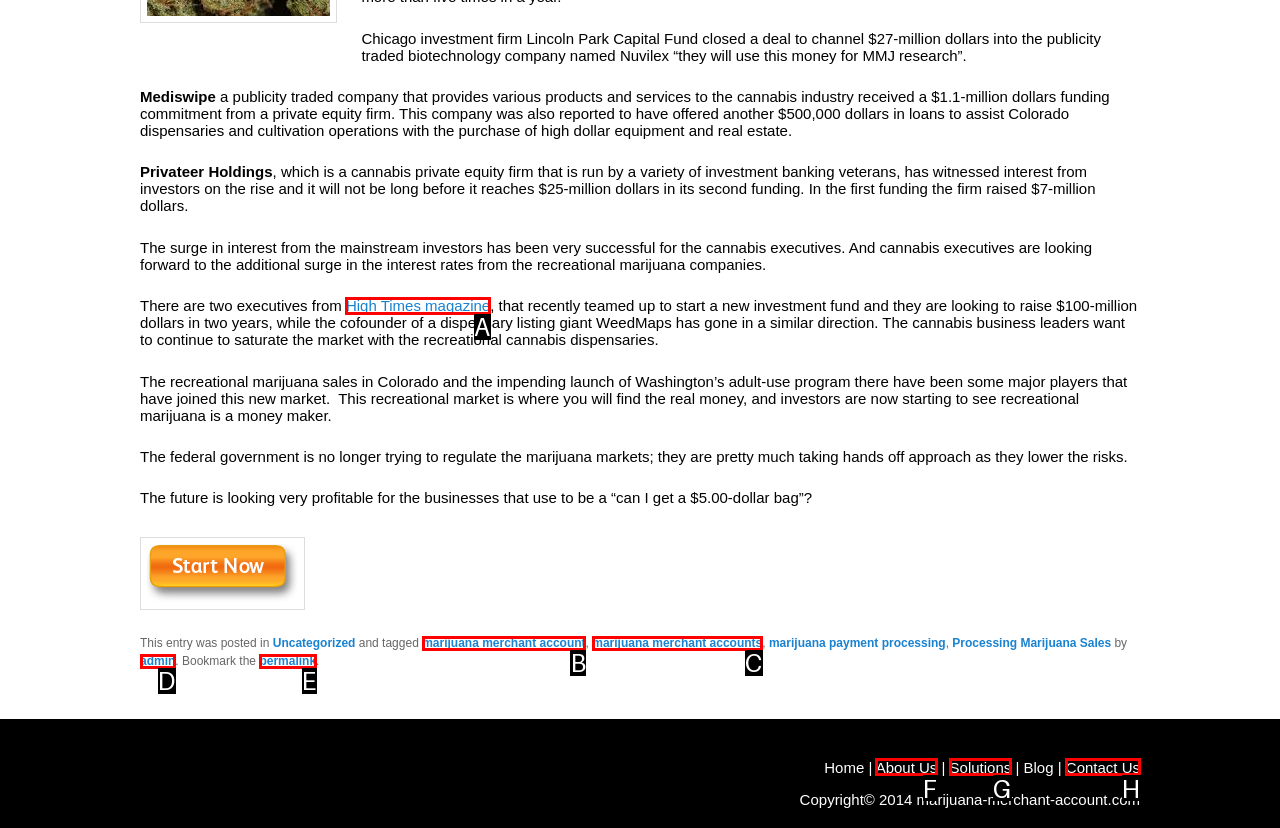Match the description: Coded web design to the appropriate HTML element. Respond with the letter of your selected option.

None